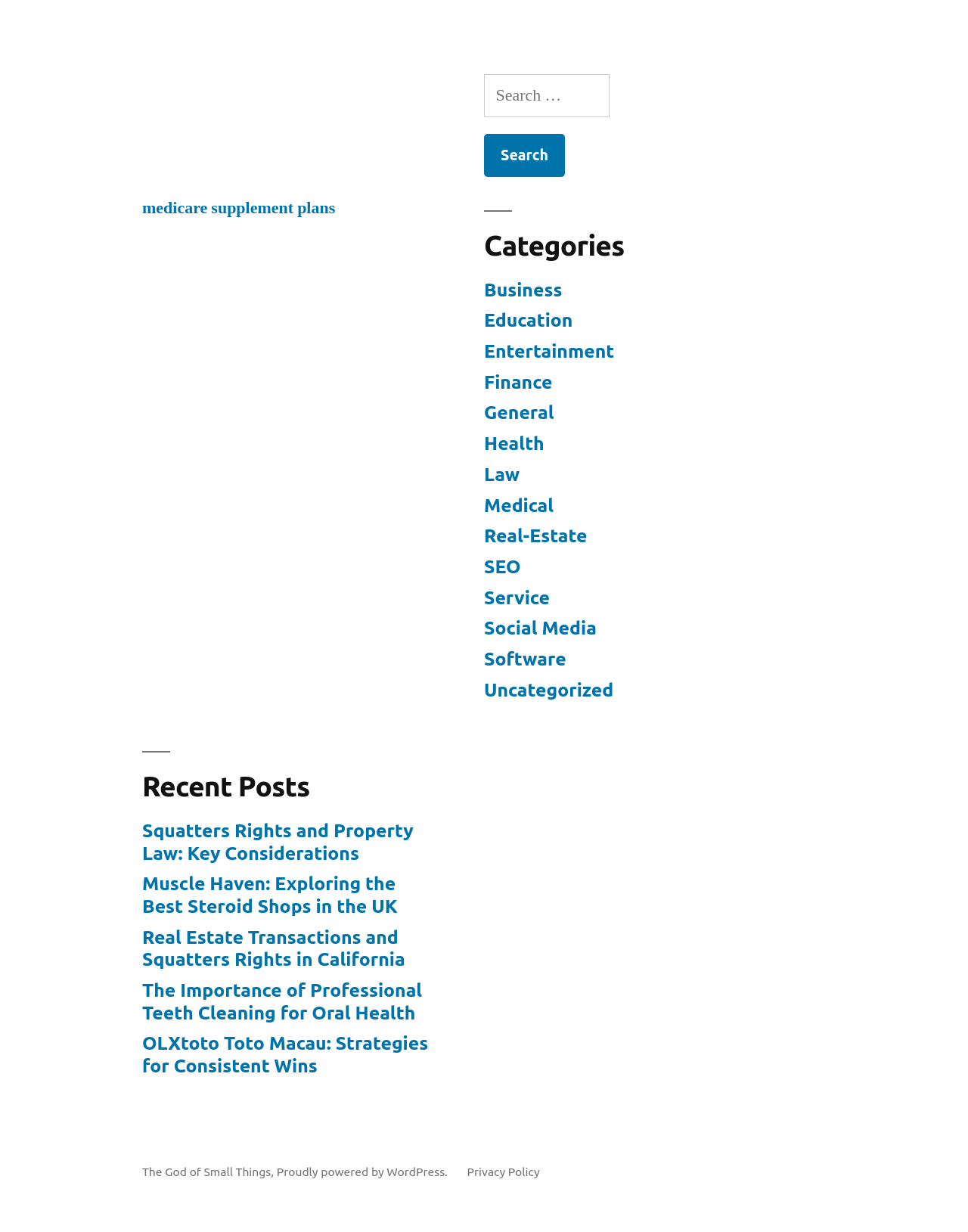Determine the bounding box for the HTML element described here: "Social Media". The coordinates should be given as [left, top, right, bottom] with each number being a float between 0 and 1.

[0.5, 0.501, 0.616, 0.518]